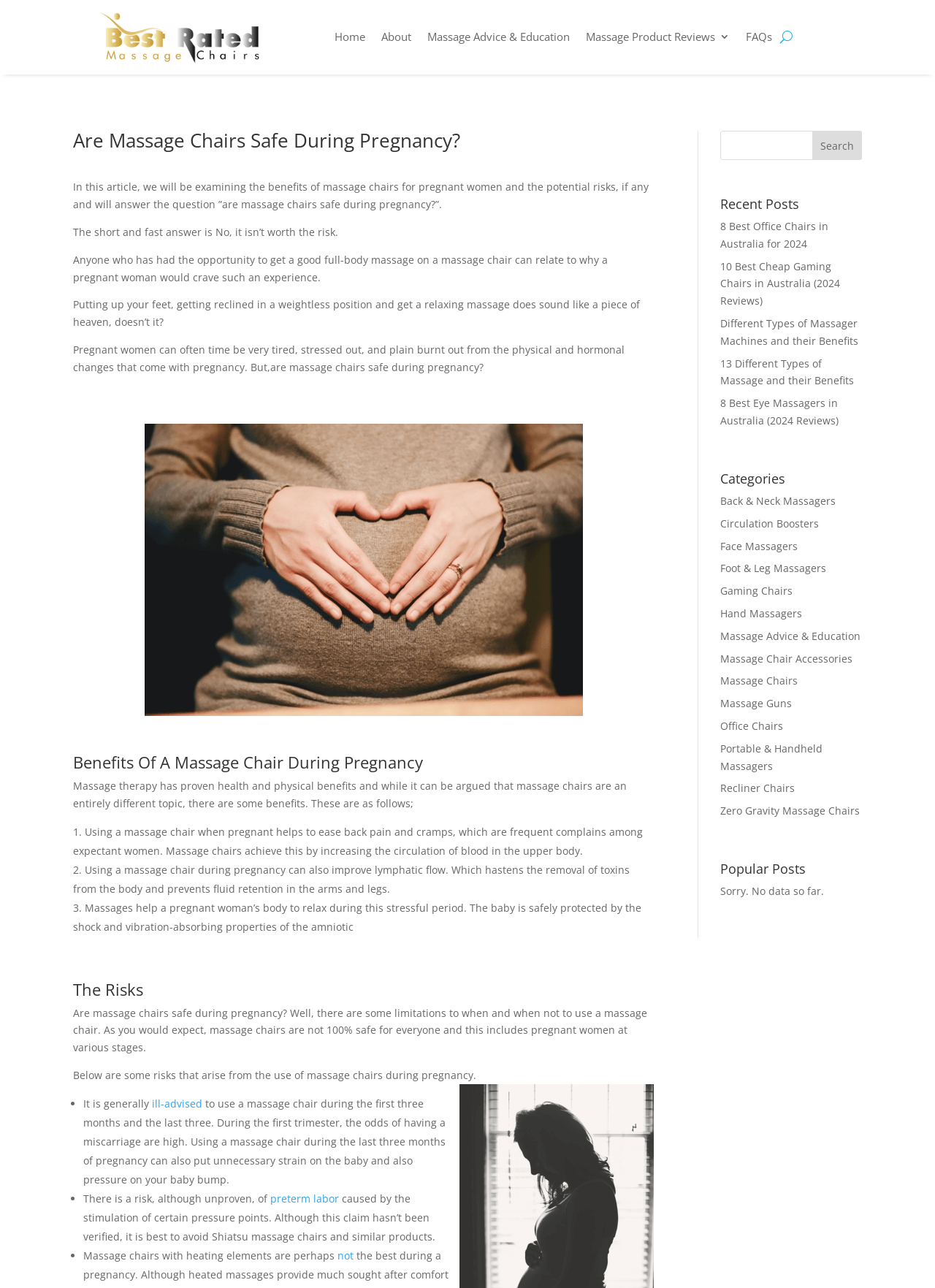Locate the bounding box coordinates of the clickable region necessary to complete the following instruction: "View the 'Recent Posts' section". Provide the coordinates in the format of four float numbers between 0 and 1, i.e., [left, top, right, bottom].

[0.77, 0.153, 0.922, 0.169]